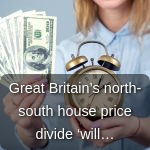What is the text overlaying the image?
Use the information from the image to give a detailed answer to the question.

The text overlaying the image reads 'Great Britain's north-south house price divide 'will…'', which indicates that the image is related to a discussion on the economic disparity in real estate prices between northern and southern regions of Great Britain.